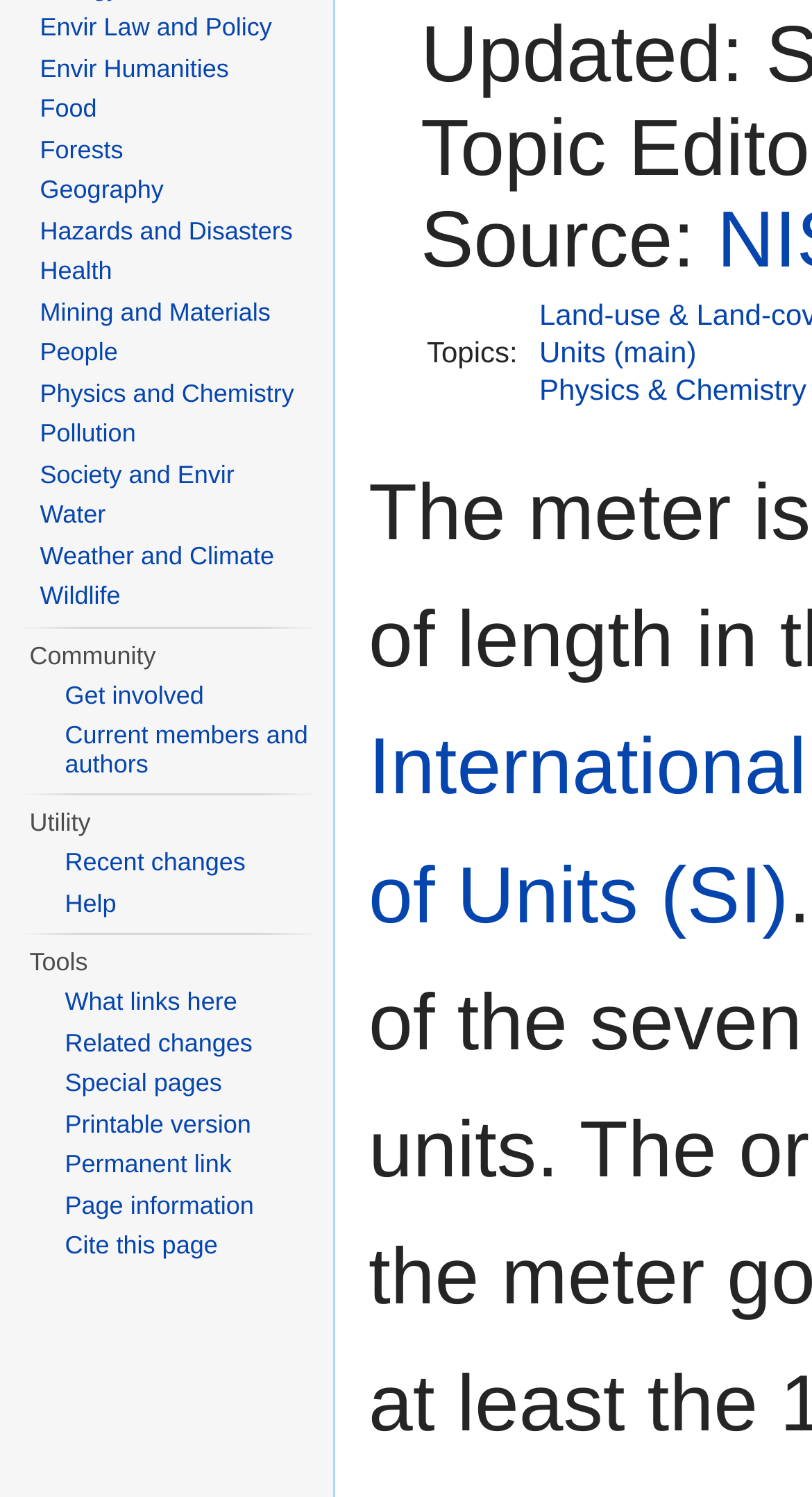Provide the bounding box coordinates of the UI element that matches the description: "What links here".

[0.08, 0.659, 0.292, 0.679]